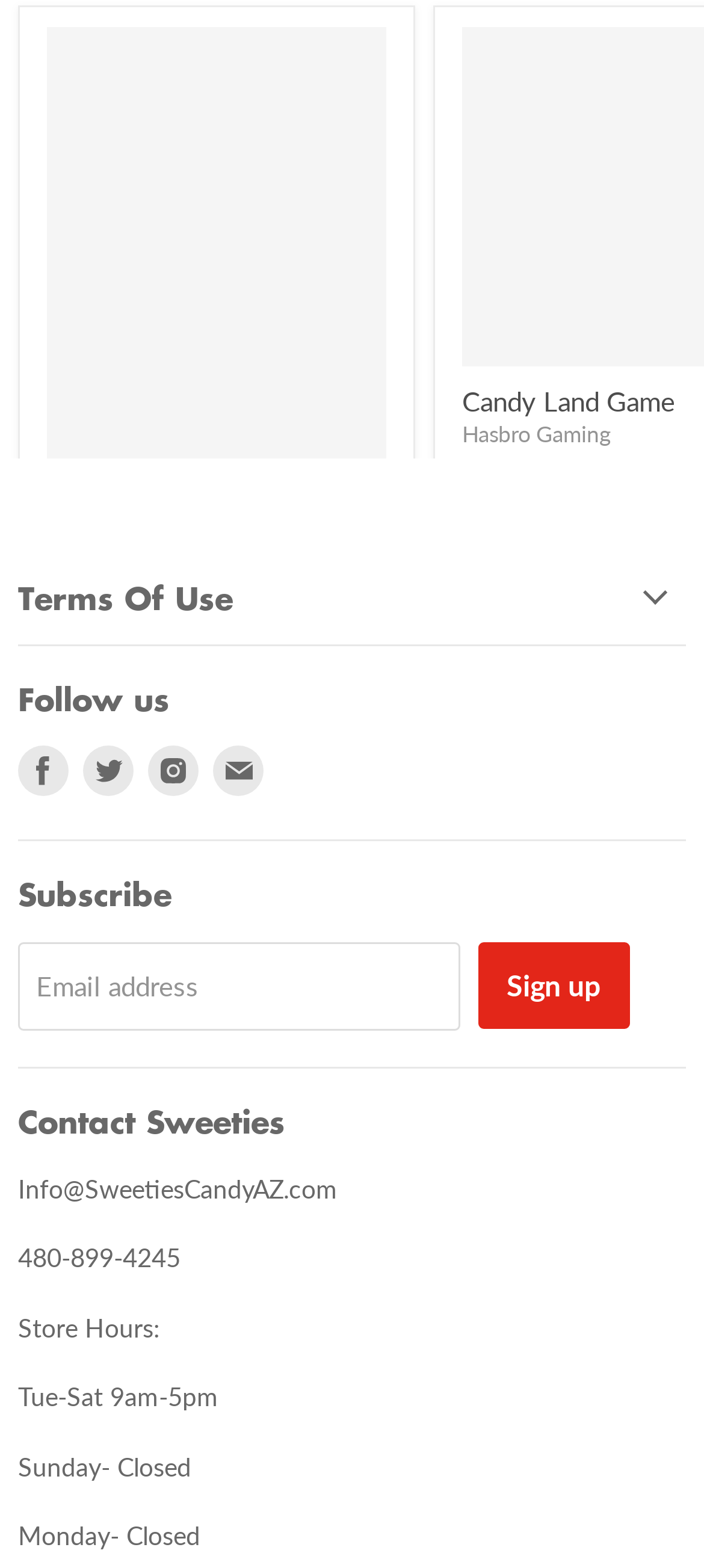Specify the bounding box coordinates of the area to click in order to execute this command: 'Click the 'Sign up' button'. The coordinates should consist of four float numbers ranging from 0 to 1, and should be formatted as [left, top, right, bottom].

[0.678, 0.899, 0.894, 0.954]